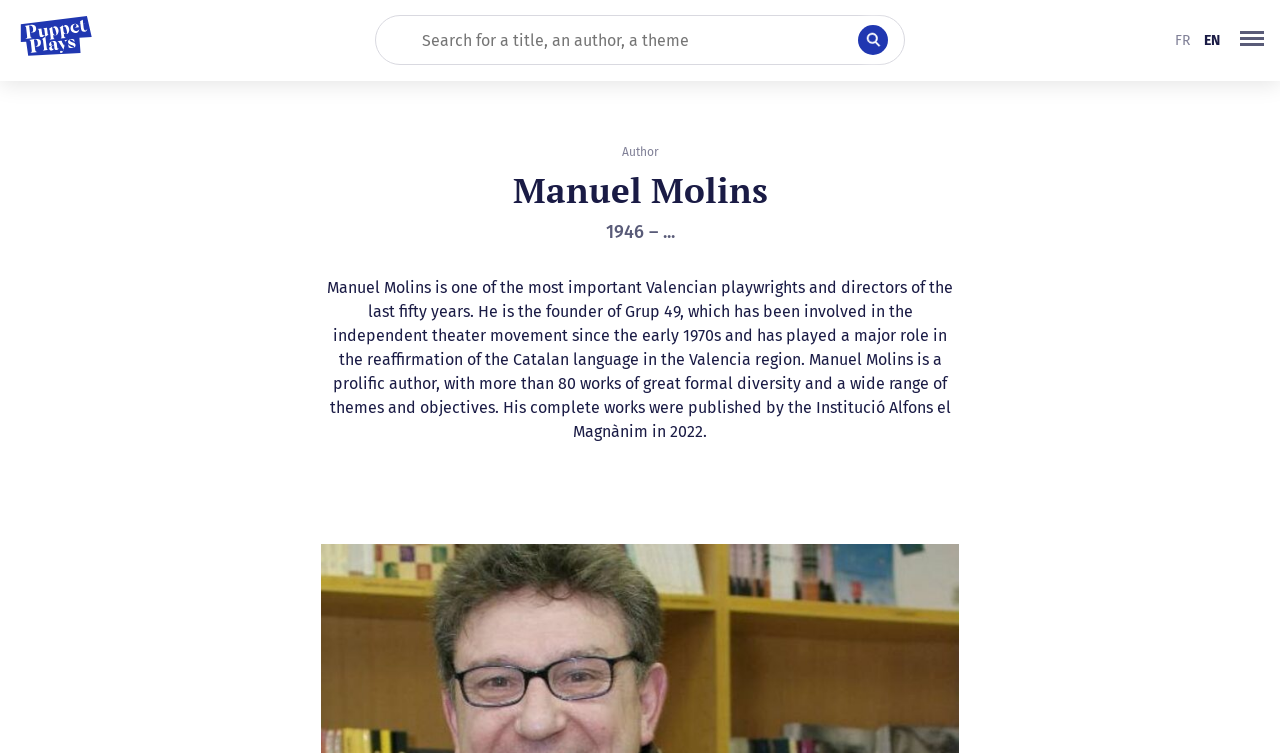Respond to the question below with a concise word or phrase:
What is the profession of Manuel Molins?

playwrights and directors